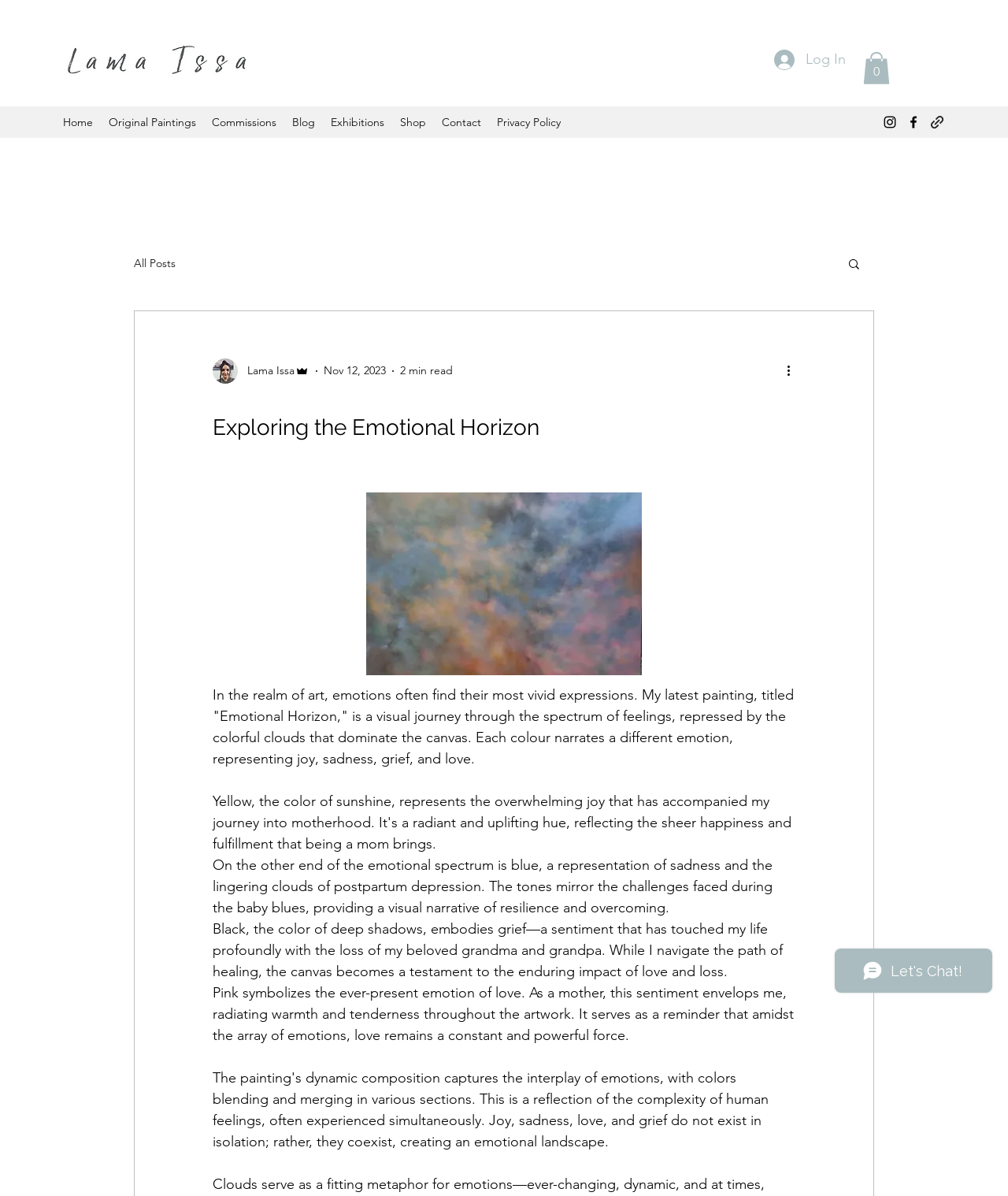Given the description of a UI element: "Other", identify the bounding box coordinates of the matching element in the webpage screenshot.

None